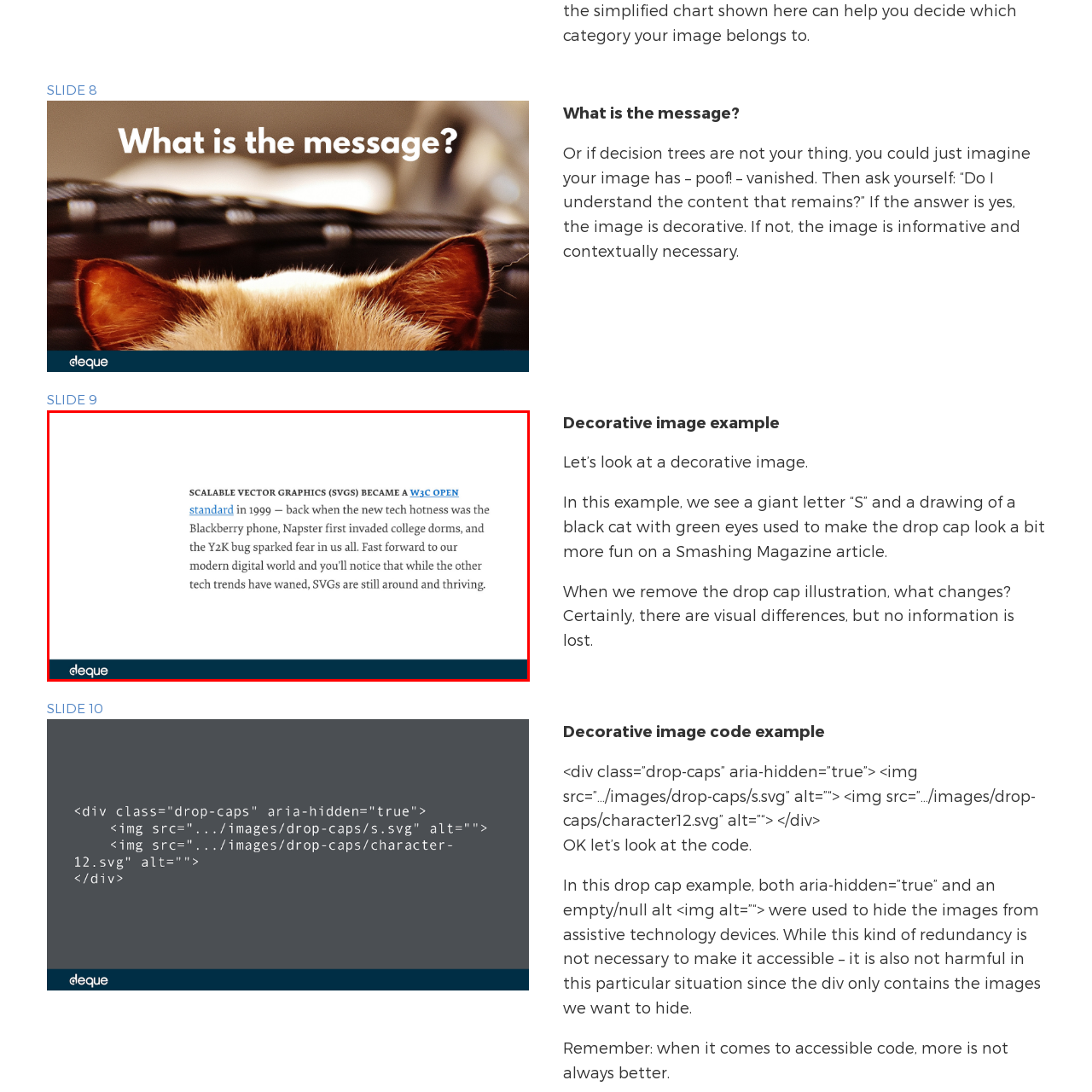Study the part of the image enclosed in the turquoise frame and answer the following question with detailed information derived from the image: 
What is the main point of the text about SVGs?

The text contrasts the fleeting nature of past tech fads with the enduring presence of SVGs, emphasizing their adaptability and longevity in modern design and development, and thus highlighting their sustained importance in the digital landscape.